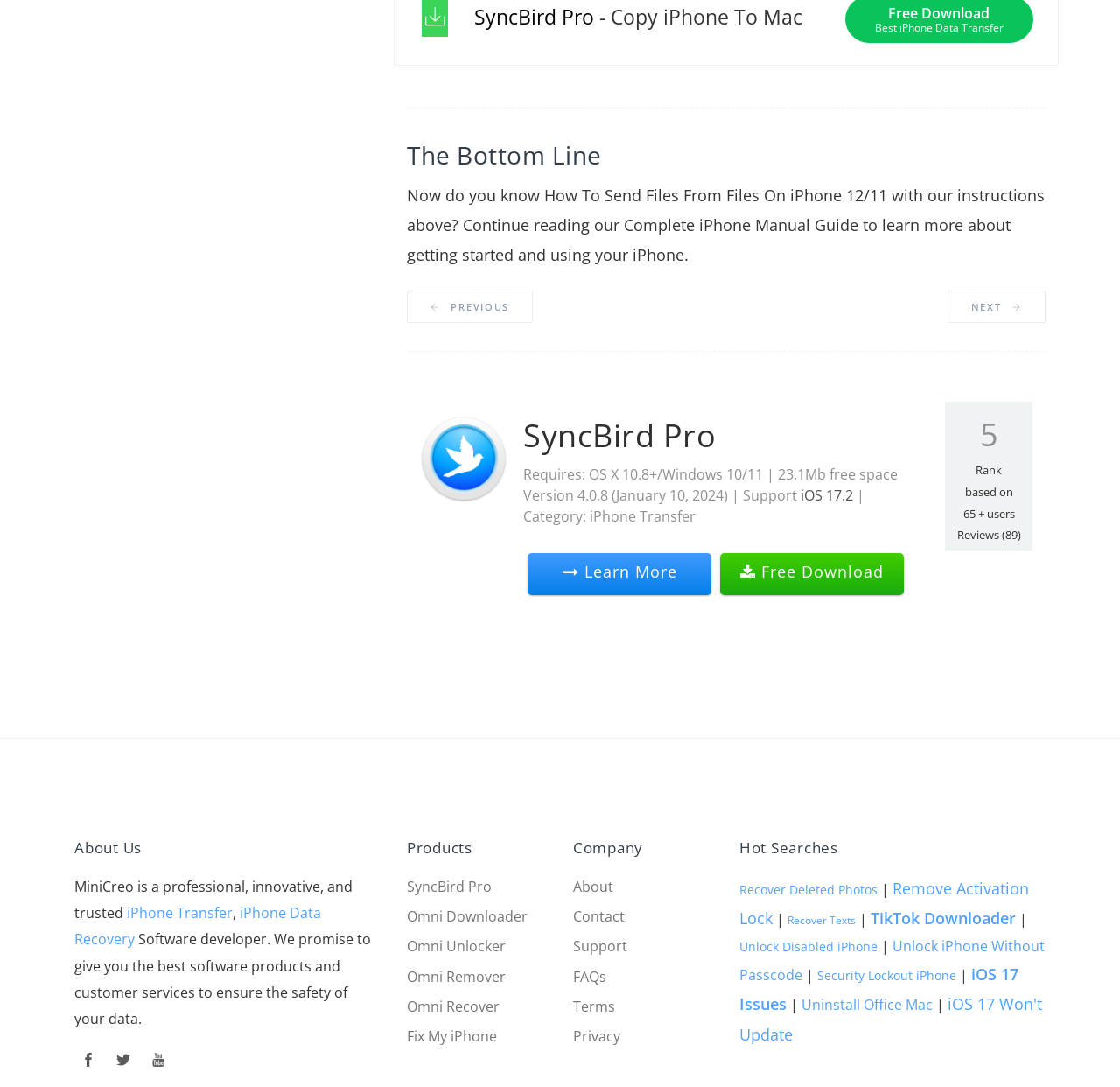Locate the bounding box coordinates of the segment that needs to be clicked to meet this instruction: "Learn more about iPhone Transfer".

[0.527, 0.466, 0.621, 0.484]